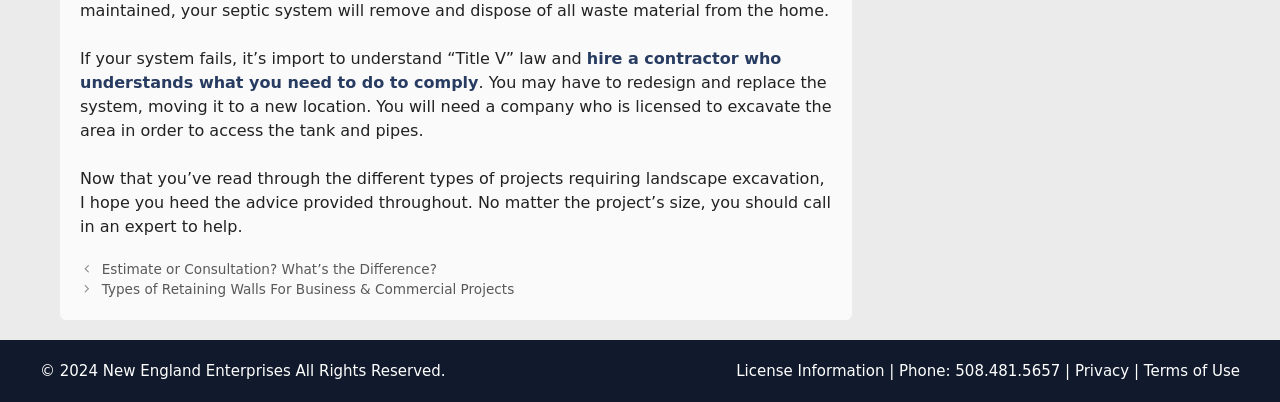Give a concise answer using only one word or phrase for this question:
What is the phone number provided on the webpage?

508.481.5657